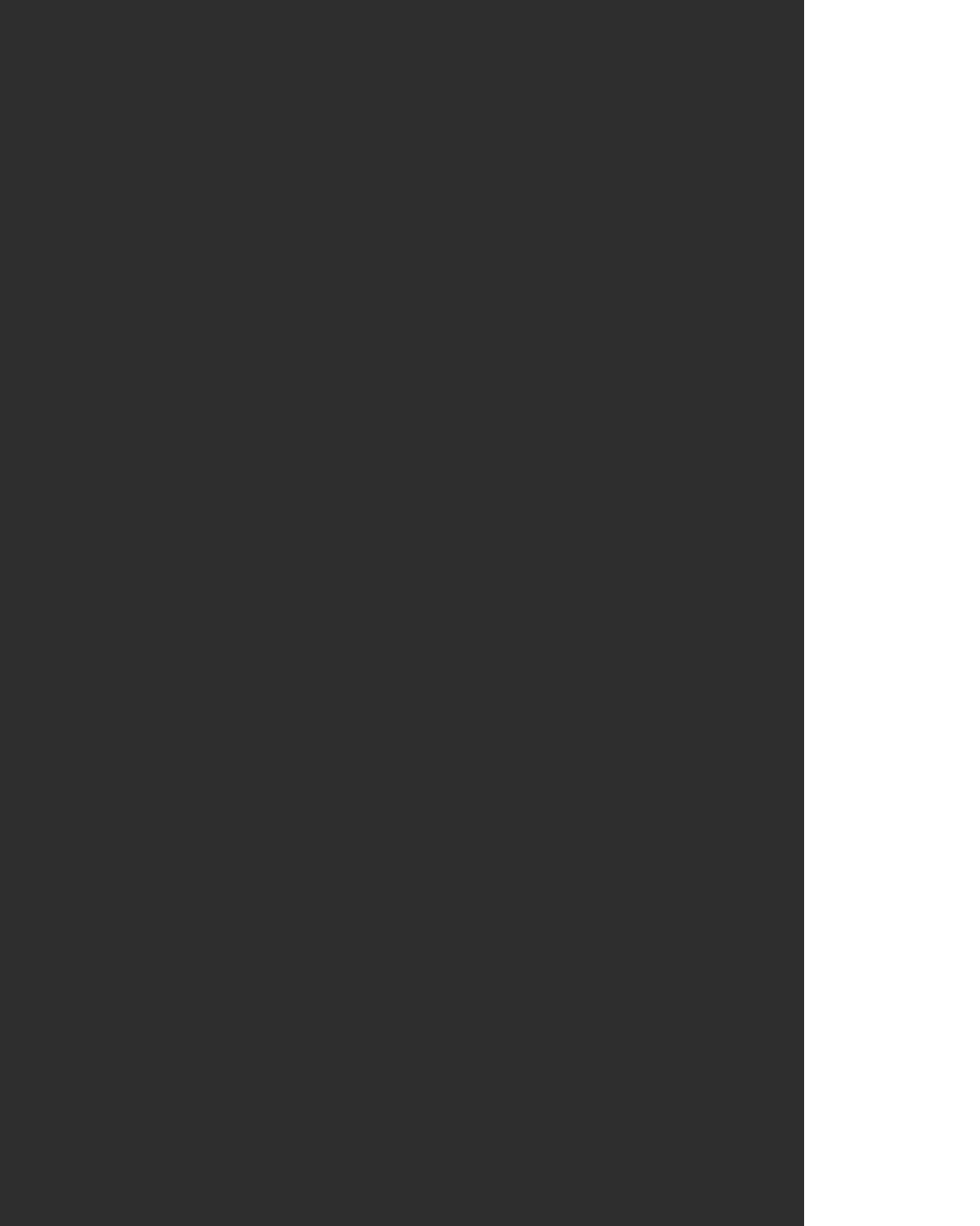Using the information from the screenshot, answer the following question thoroughly:
What is the city of the location?

The city of the location can be found in the static text elements at the top of the webpage, which reads 'Gasport, N.Y. 14067'.